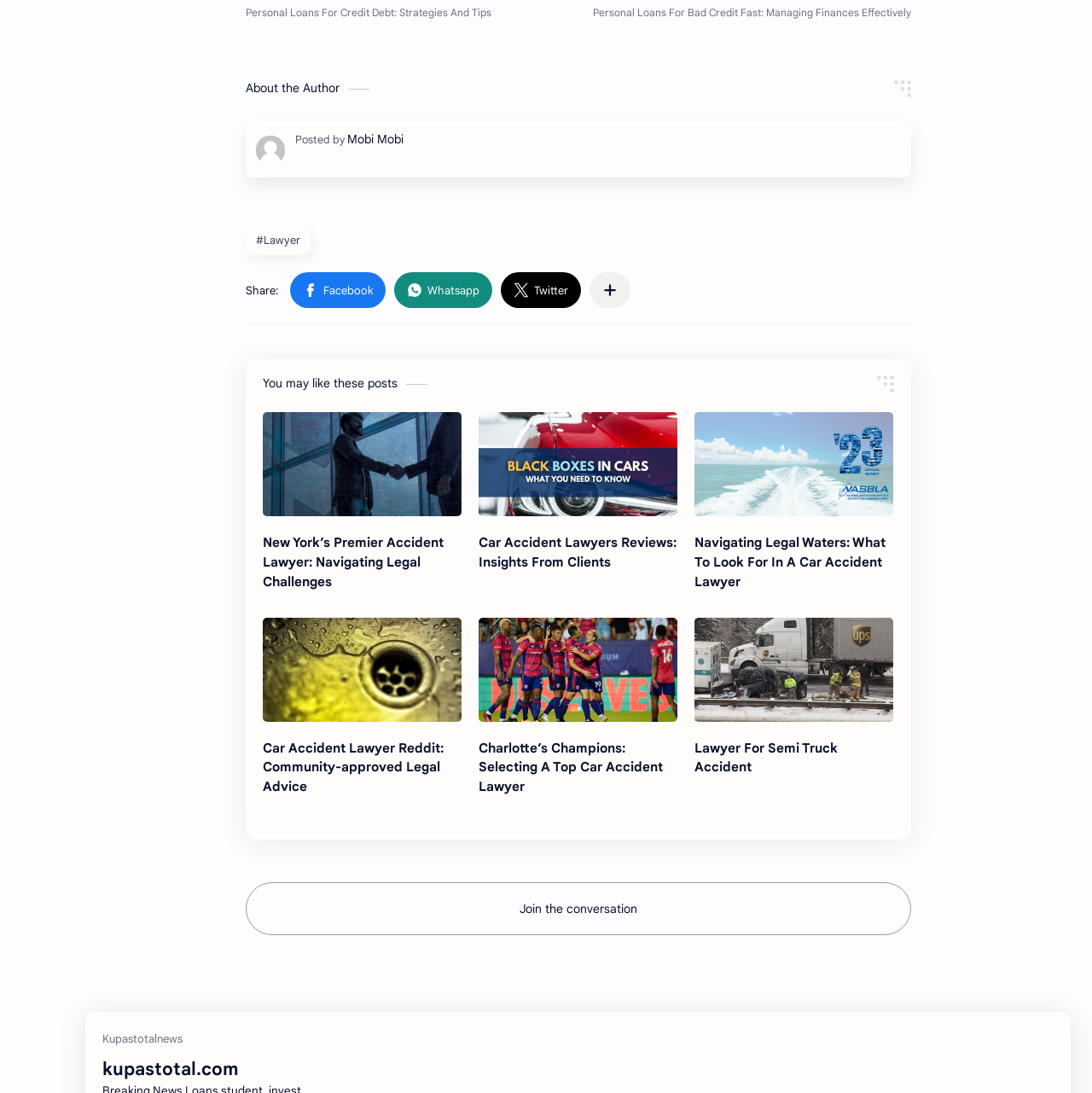Can you find the bounding box coordinates for the UI element given this description: "Lawyer For Semi Truck Accident"? Provide the coordinates as four float numbers between 0 and 1: [left, top, right, bottom].

[0.636, 0.676, 0.818, 0.711]